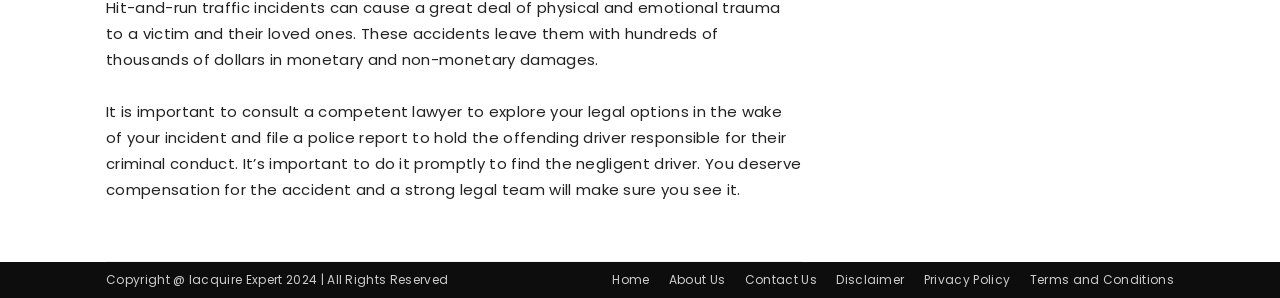Please reply to the following question with a single word or a short phrase:
What is the copyright year?

2024